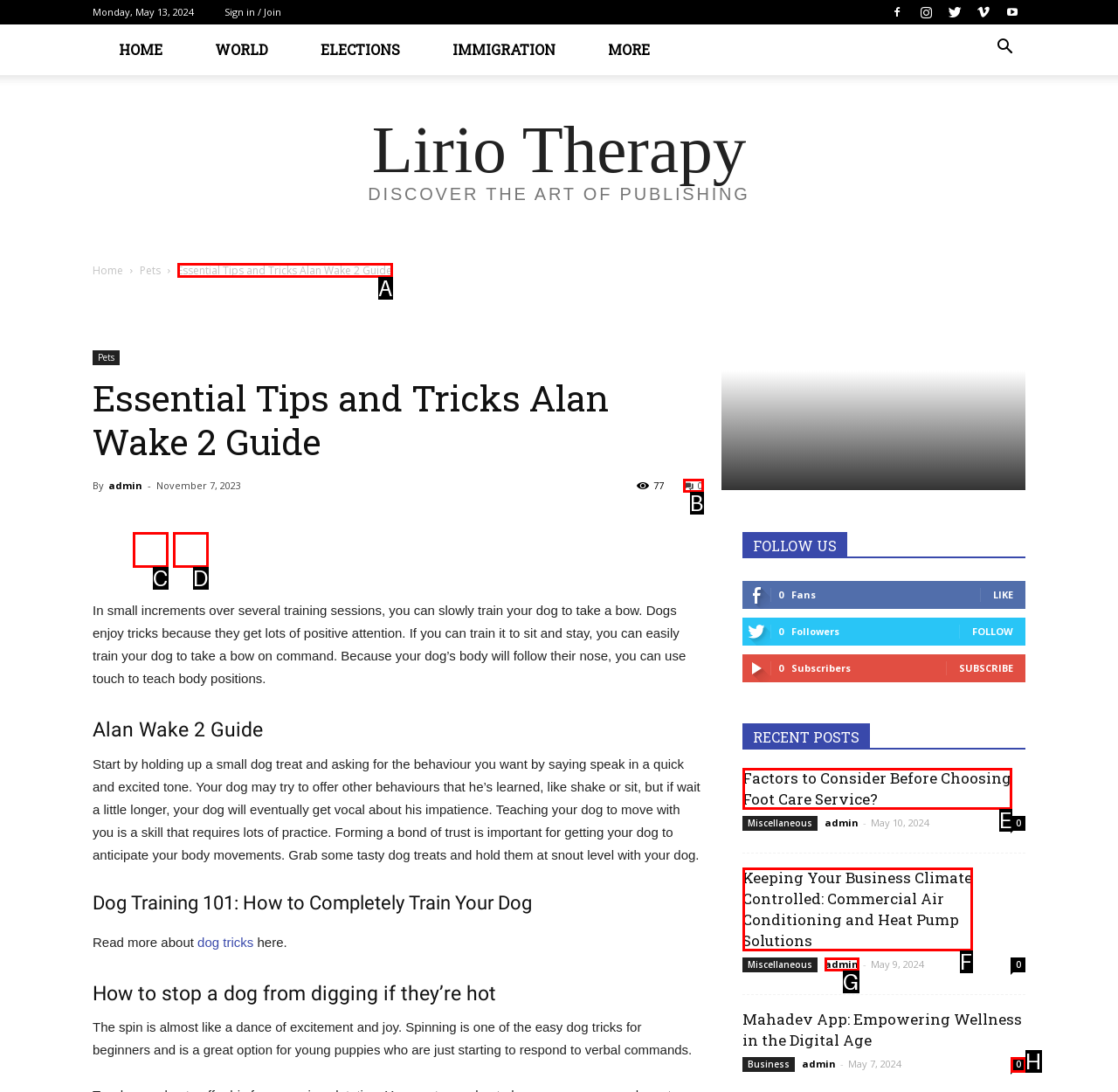For the task: Click on the 'Essential Tips and Tricks Alan Wake 2 Guide' link, tell me the letter of the option you should click. Answer with the letter alone.

A